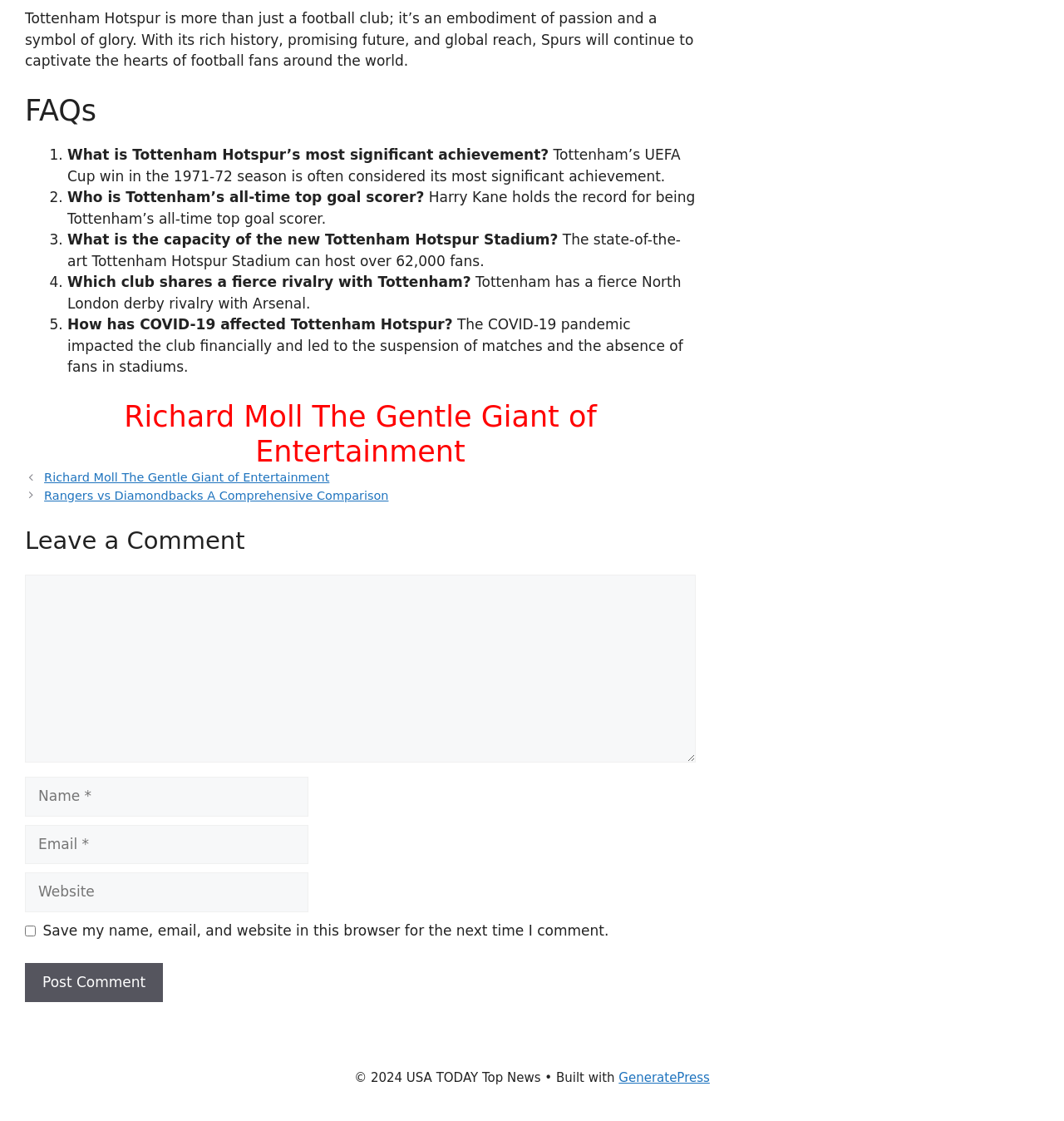Please determine the bounding box coordinates of the element to click on in order to accomplish the following task: "Click on the 'Rangers vs Diamondbacks A Comprehensive Comparison' link". Ensure the coordinates are four float numbers ranging from 0 to 1, i.e., [left, top, right, bottom].

[0.041, 0.436, 0.365, 0.448]